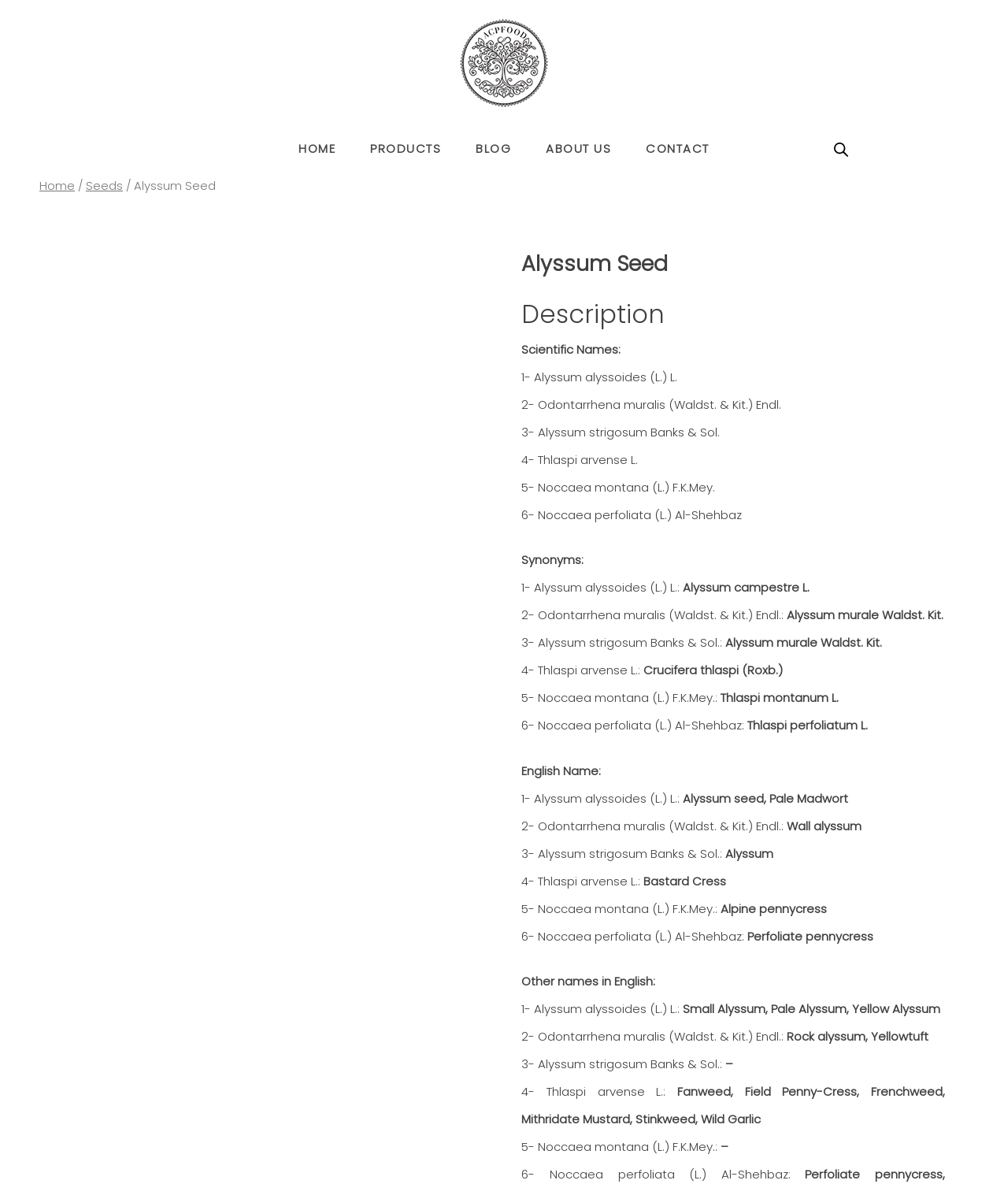What is the English name for Alyssum alyssoides (L.) L.?
Answer the question using a single word or phrase, according to the image.

Alyssum seed, Pale Madwort